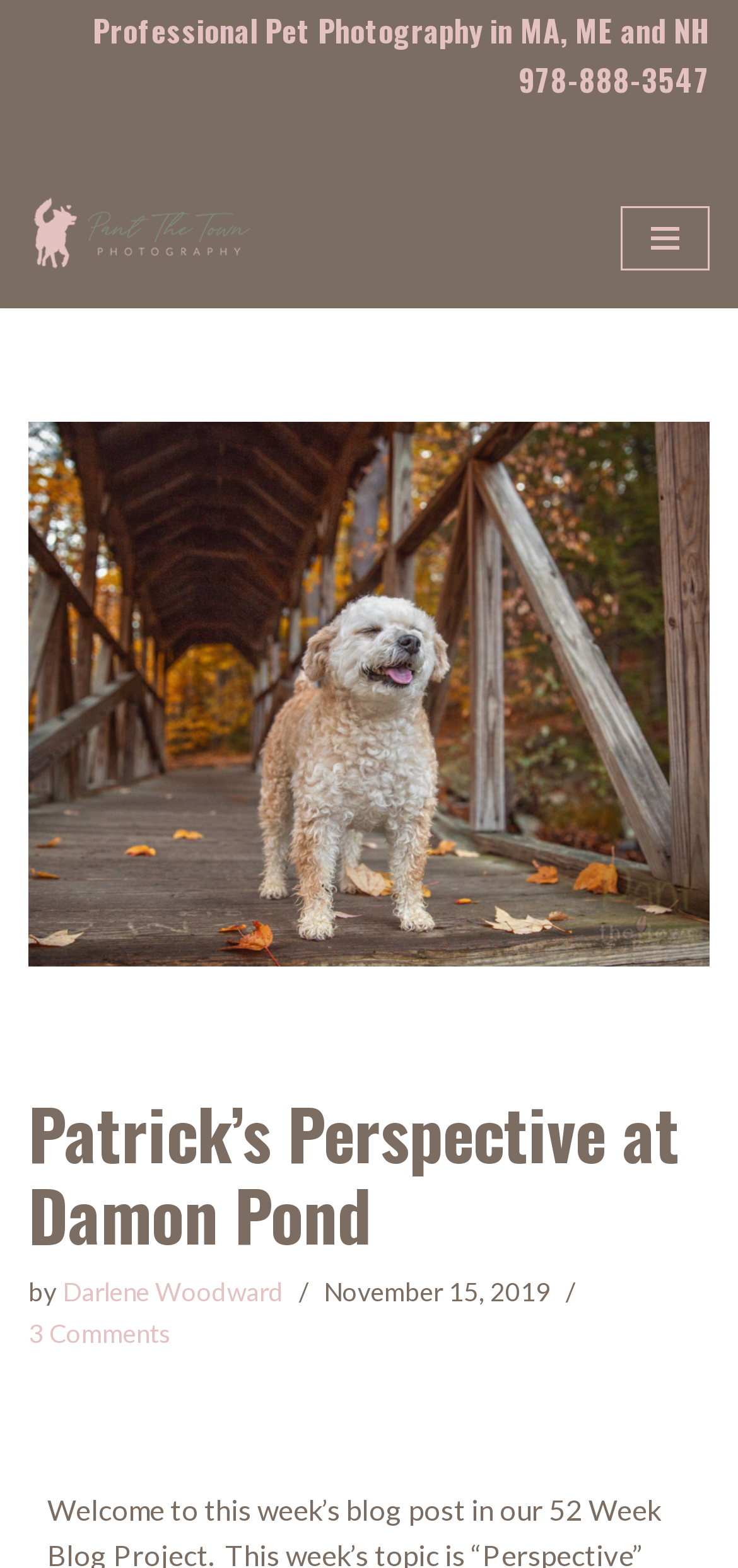What is the location of the photo session?
Based on the image, provide a one-word or brief-phrase response.

Damon Pond